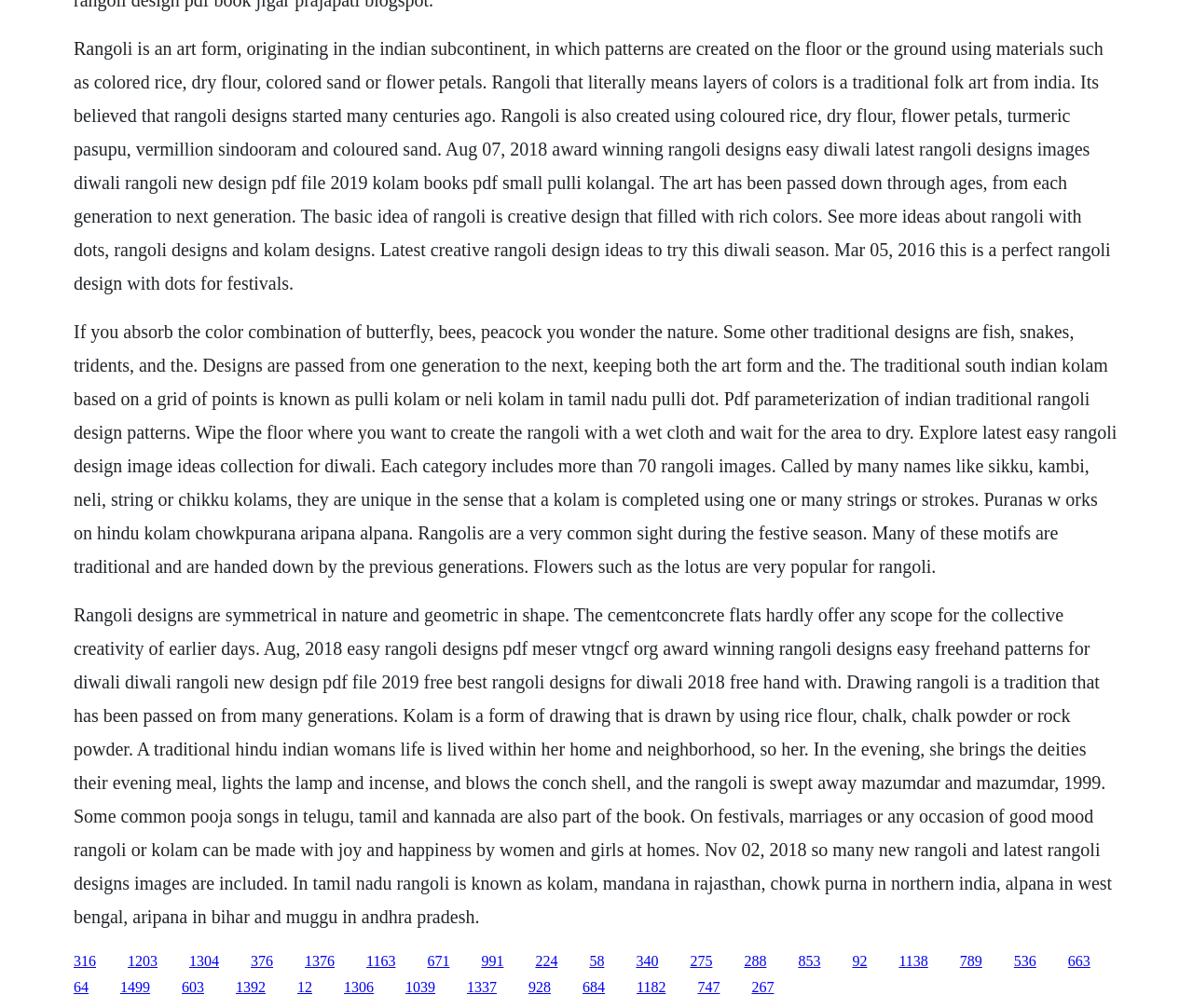What is Kolam?
Make sure to answer the question with a detailed and comprehensive explanation.

Kolam is mentioned in the text as a form of drawing that is drawn by using rice flour, chalk, chalk powder, or rock powder. It is also referred to as a traditional Hindu Indian art form.